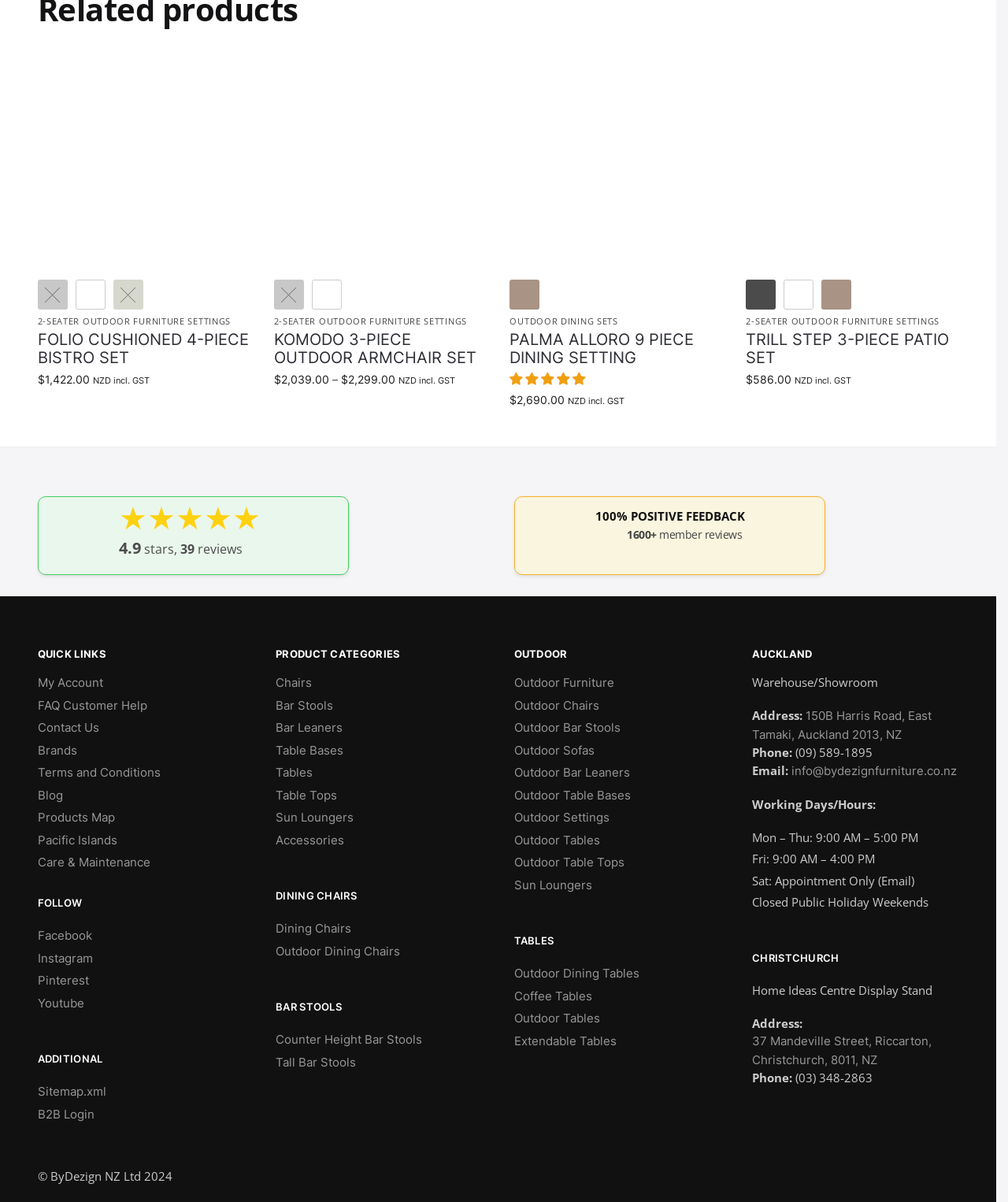What is the rating of the Palma Alloro 9 Piece Dining Setting?
Give a detailed and exhaustive answer to the question.

The rating of the Palma Alloro 9 Piece Dining Setting can be found in the product description section, where it is displayed as a 5.00 star rating.